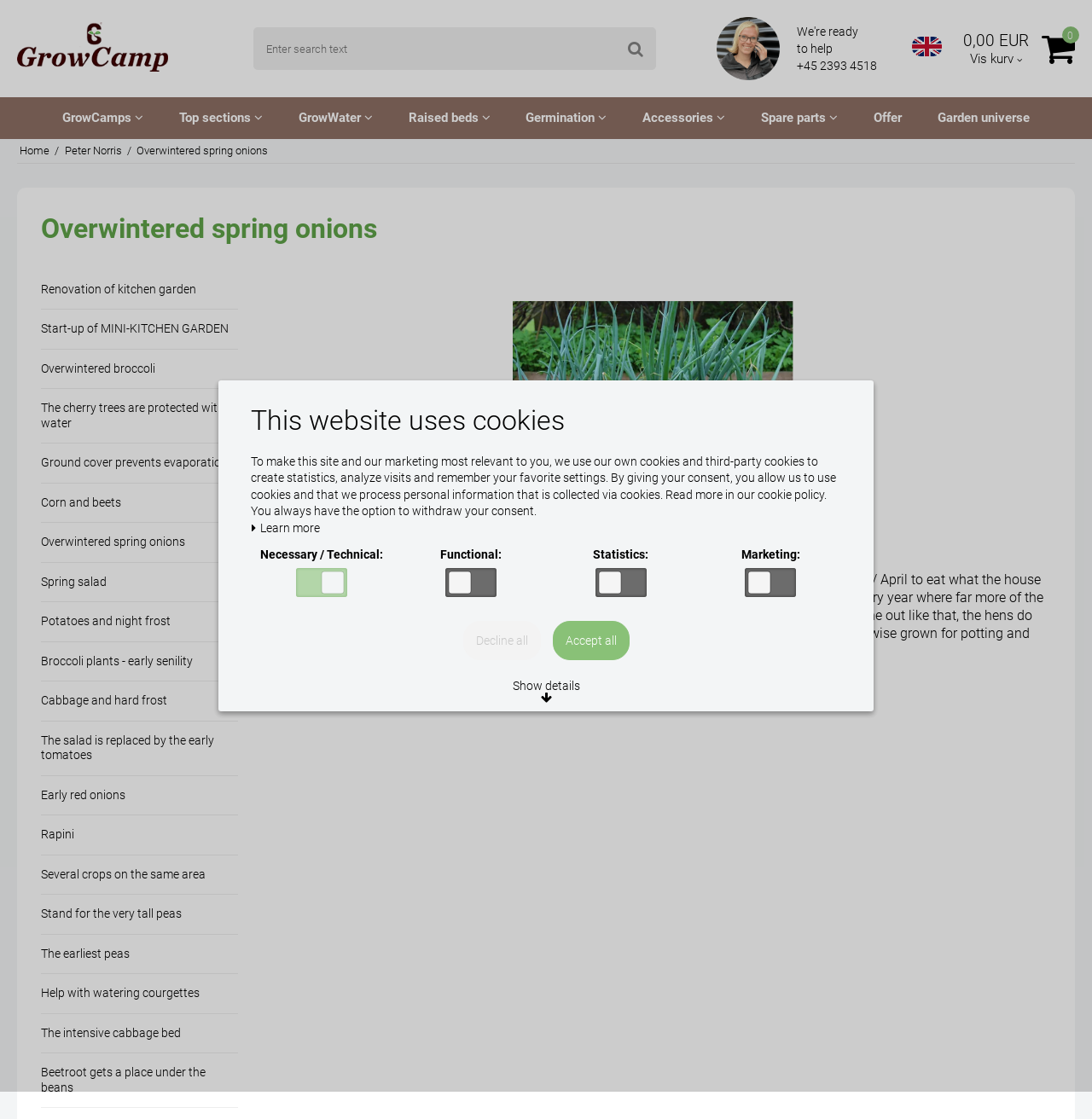What is the purpose of the greenhouse?
Based on the image, answer the question with as much detail as possible.

According to the text, the greenhouse needs to be cleared today to make room for the tomatoes, indicating that the greenhouse is used for growing plants, specifically tomatoes.